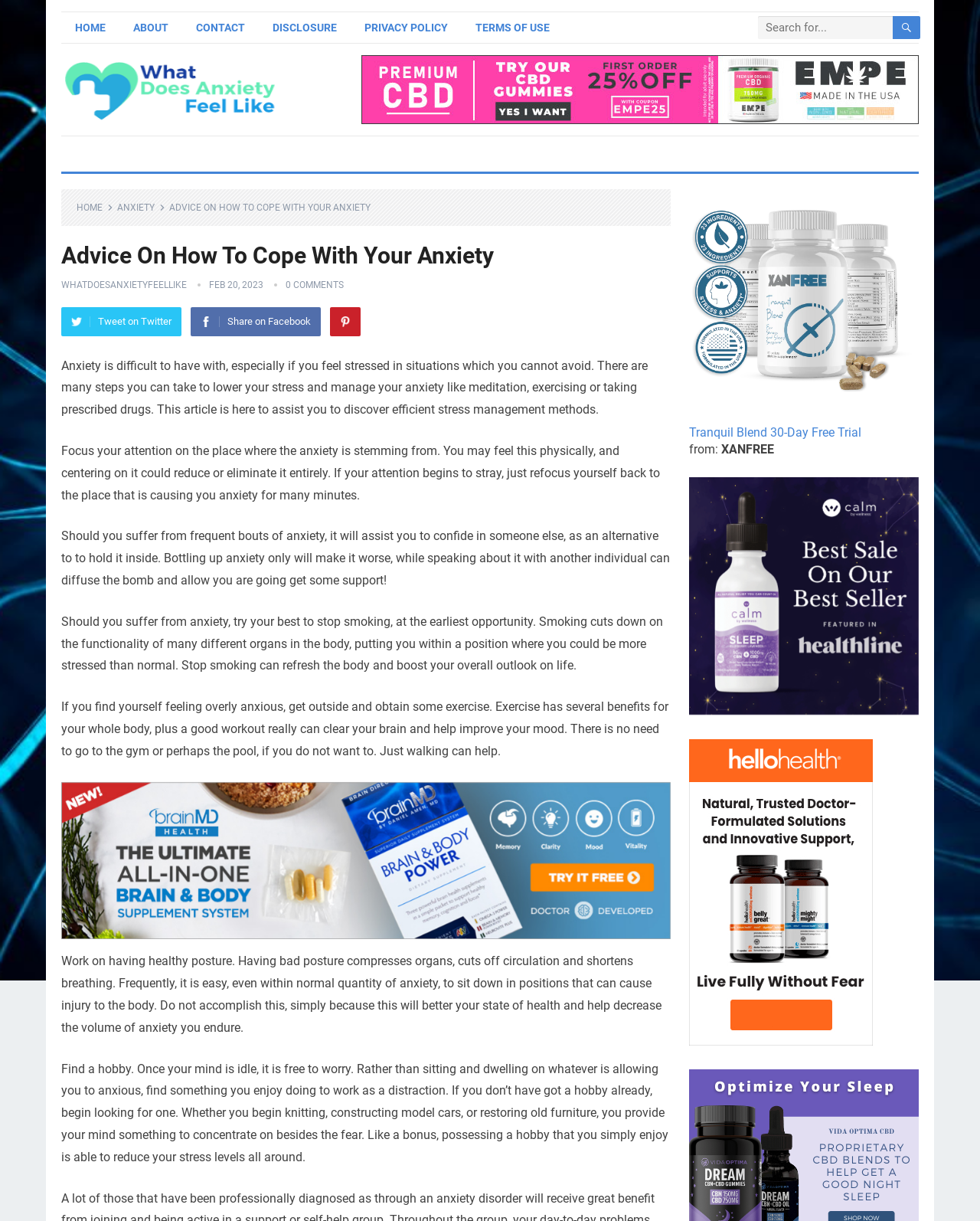Please mark the bounding box coordinates of the area that should be clicked to carry out the instruction: "Search for something".

[0.773, 0.013, 0.938, 0.032]